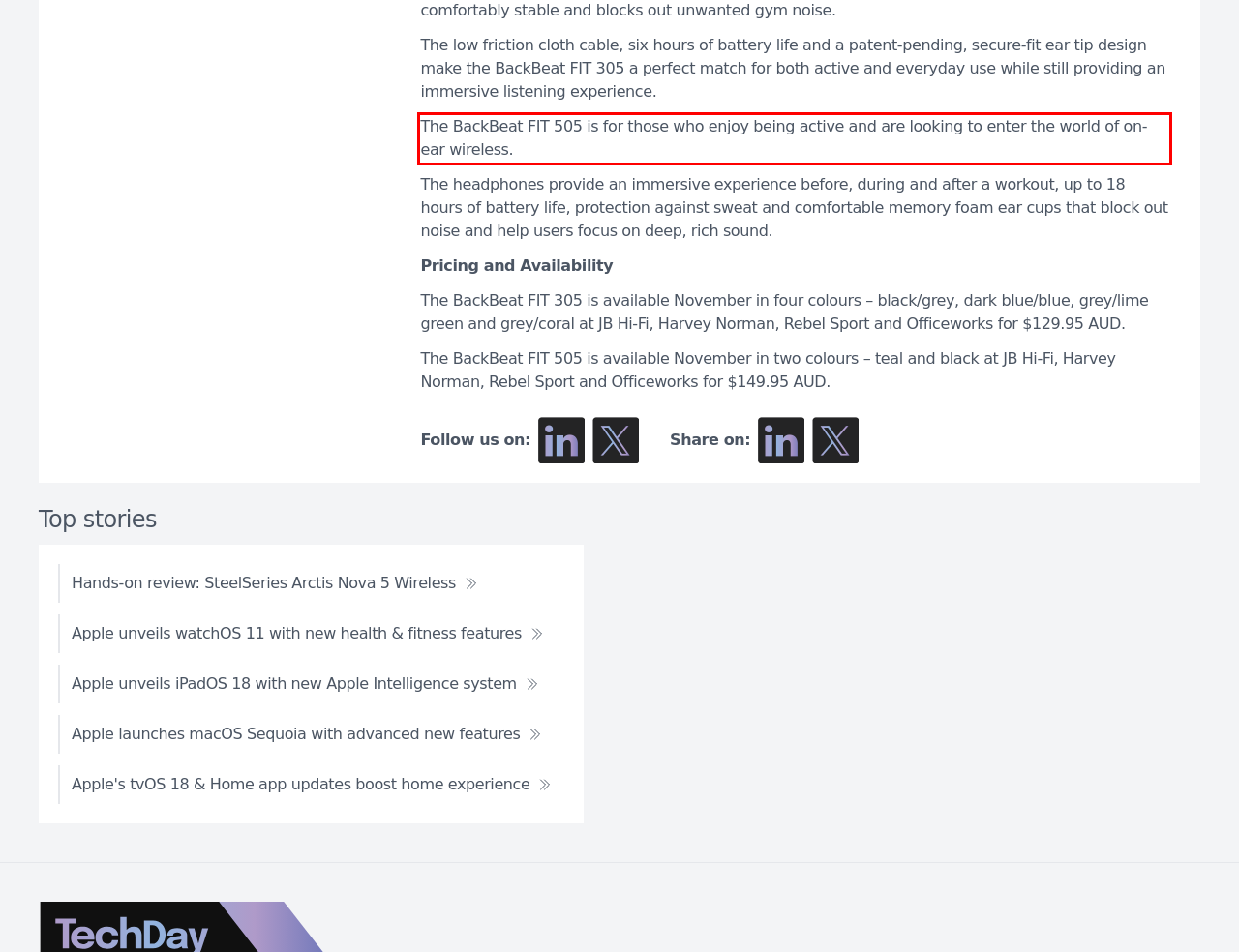Analyze the screenshot of the webpage and extract the text from the UI element that is inside the red bounding box.

The BackBeat FIT 505 is for those who enjoy being active and are looking to enter the world of on-ear wireless.